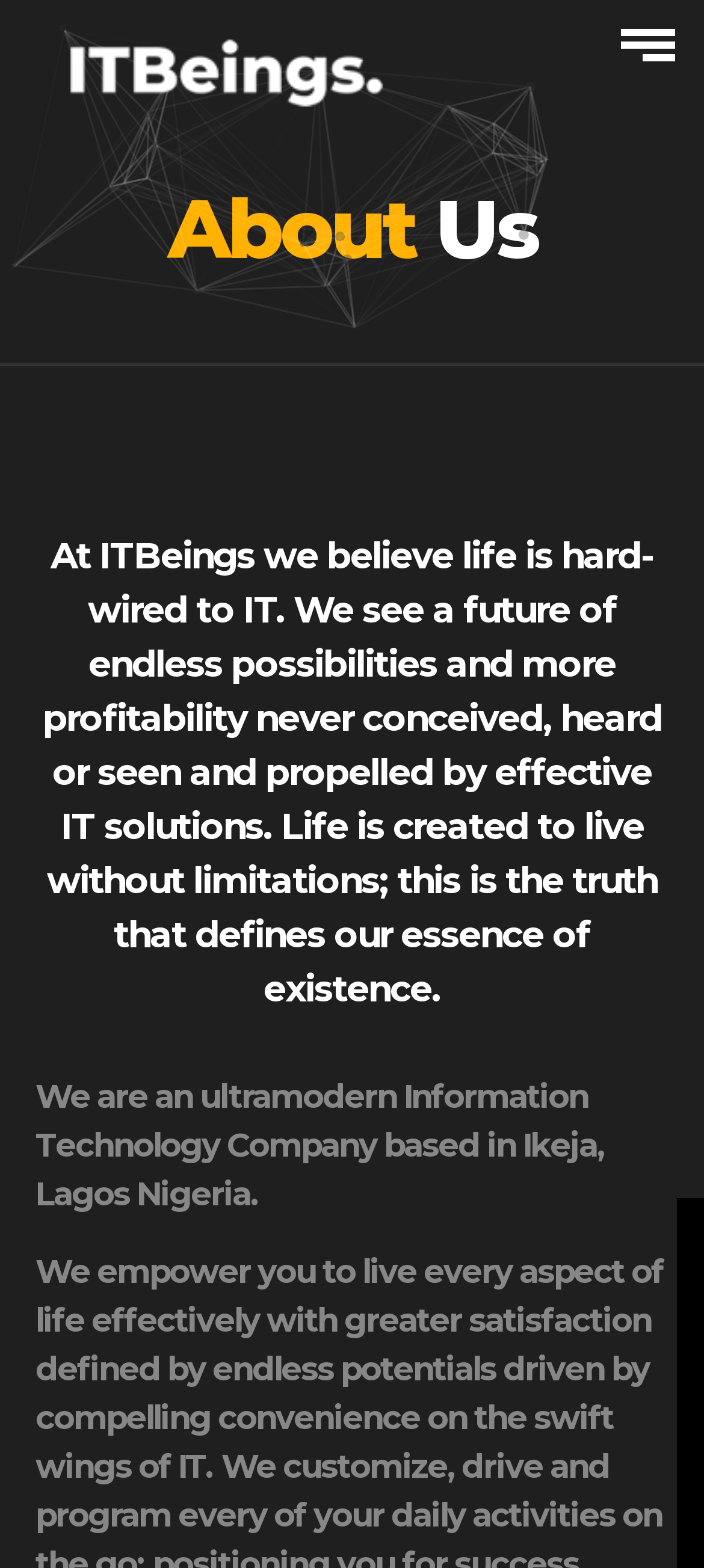Where is the company based?
Using the screenshot, give a one-word or short phrase answer.

Ikeja, Lagos Nigeria